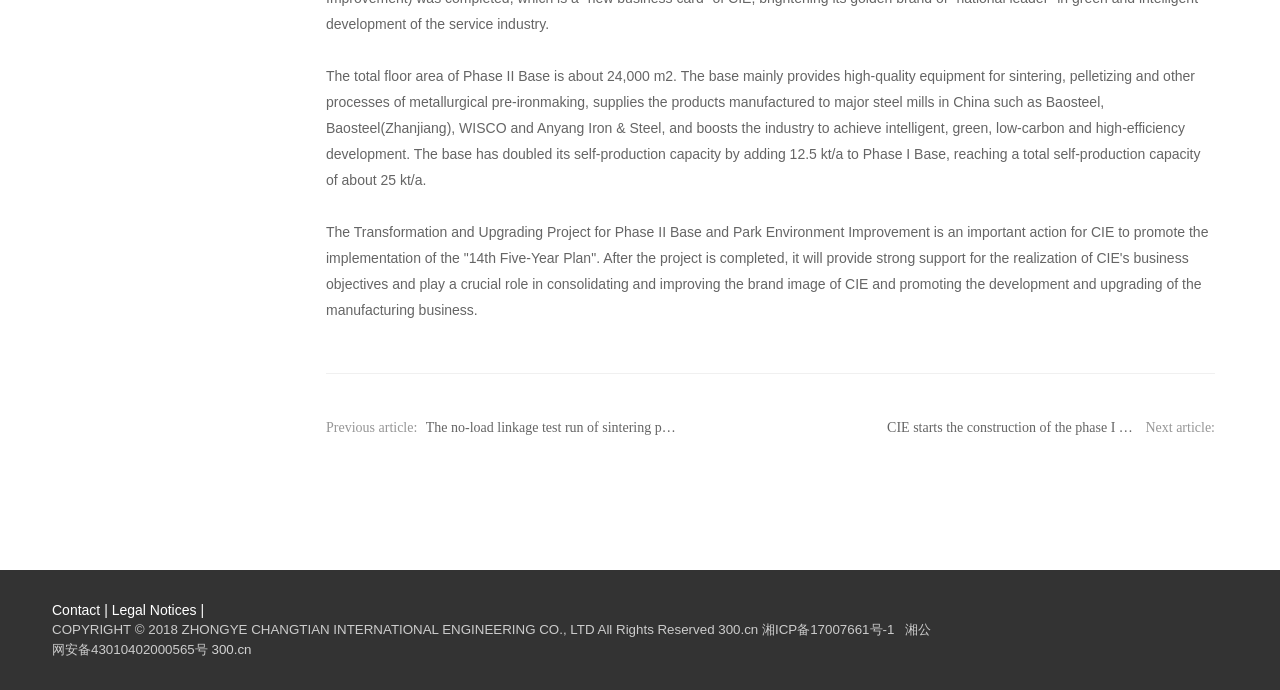Based on the element description, predict the bounding box coordinates (top-left x, top-left y, bottom-right x, bottom-right y) for the UI element in the screenshot: Contact

[0.041, 0.872, 0.078, 0.896]